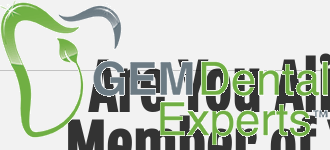Use a single word or phrase to answer the question:
What is the tone conveyed by the design?

Professional and innovative